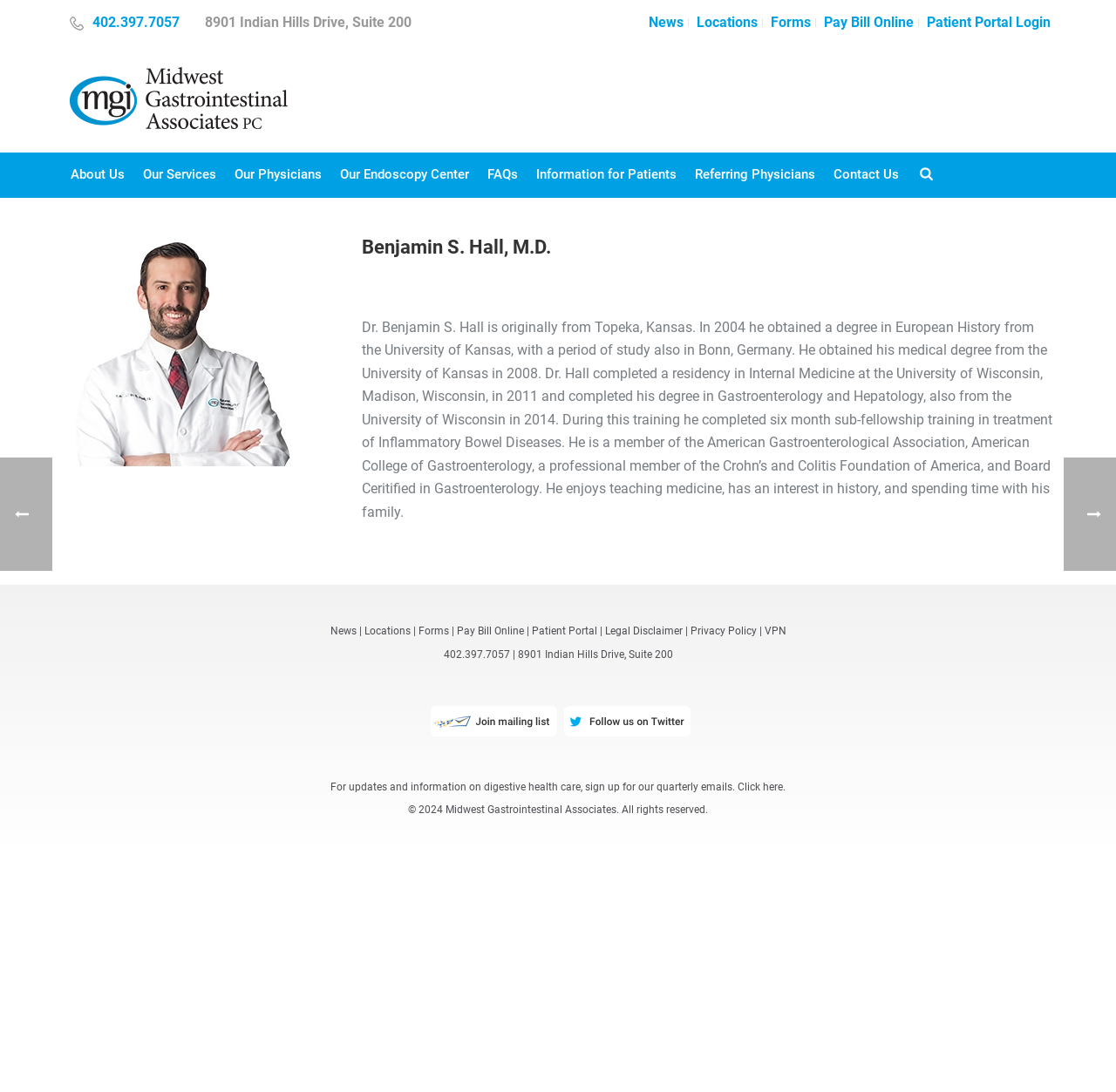What is the name of the medical group?
Ensure your answer is thorough and detailed.

The name of the medical group is mentioned in the root element 'Benjamin S. Hall, M.D. - Midwest Gastrointestinal Associates' and also in the footer section of the webpage.